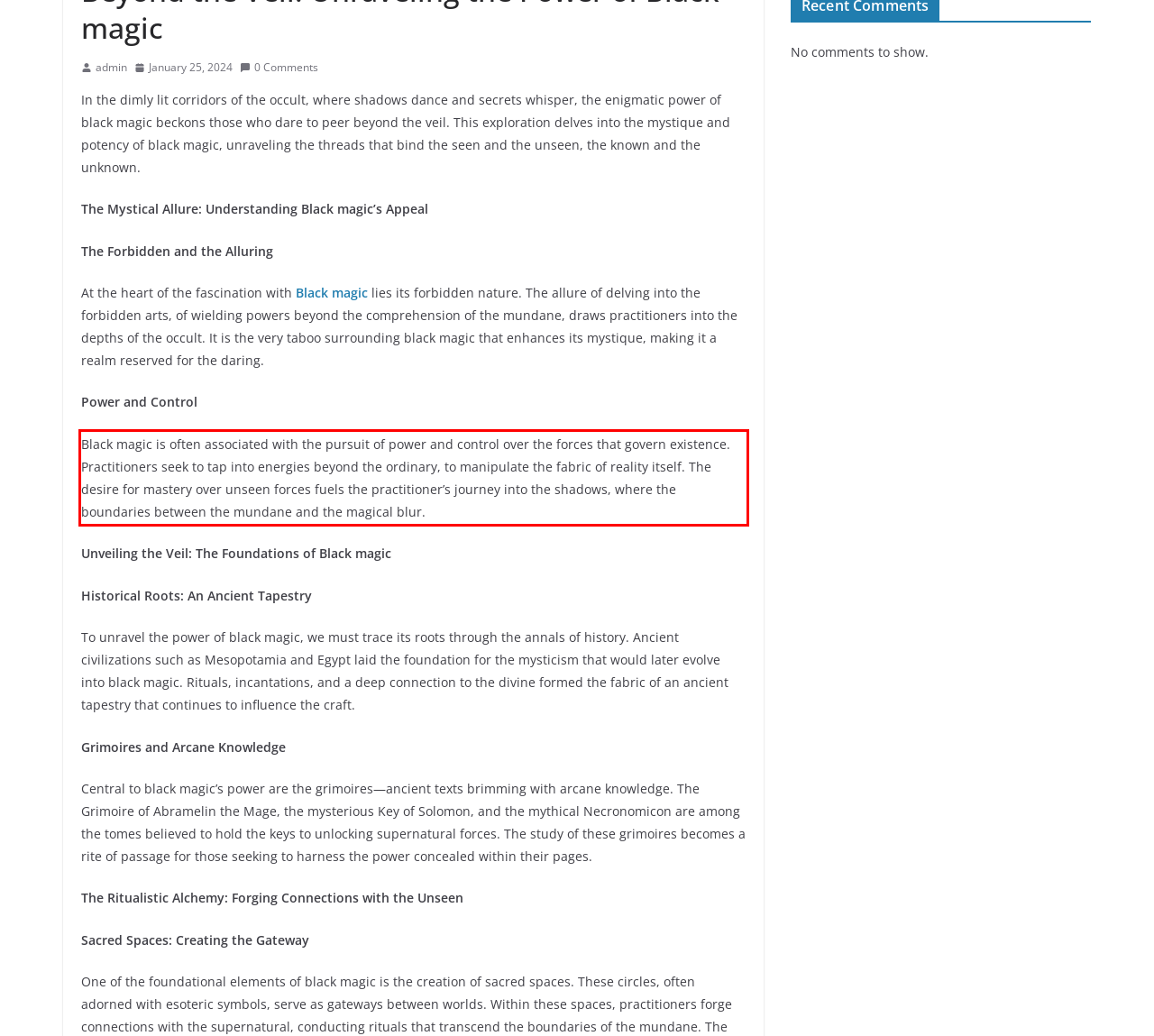Please examine the screenshot of the webpage and read the text present within the red rectangle bounding box.

Black magic is often associated with the pursuit of power and control over the forces that govern existence. Practitioners seek to tap into energies beyond the ordinary, to manipulate the fabric of reality itself. The desire for mastery over unseen forces fuels the practitioner’s journey into the shadows, where the boundaries between the mundane and the magical blur.